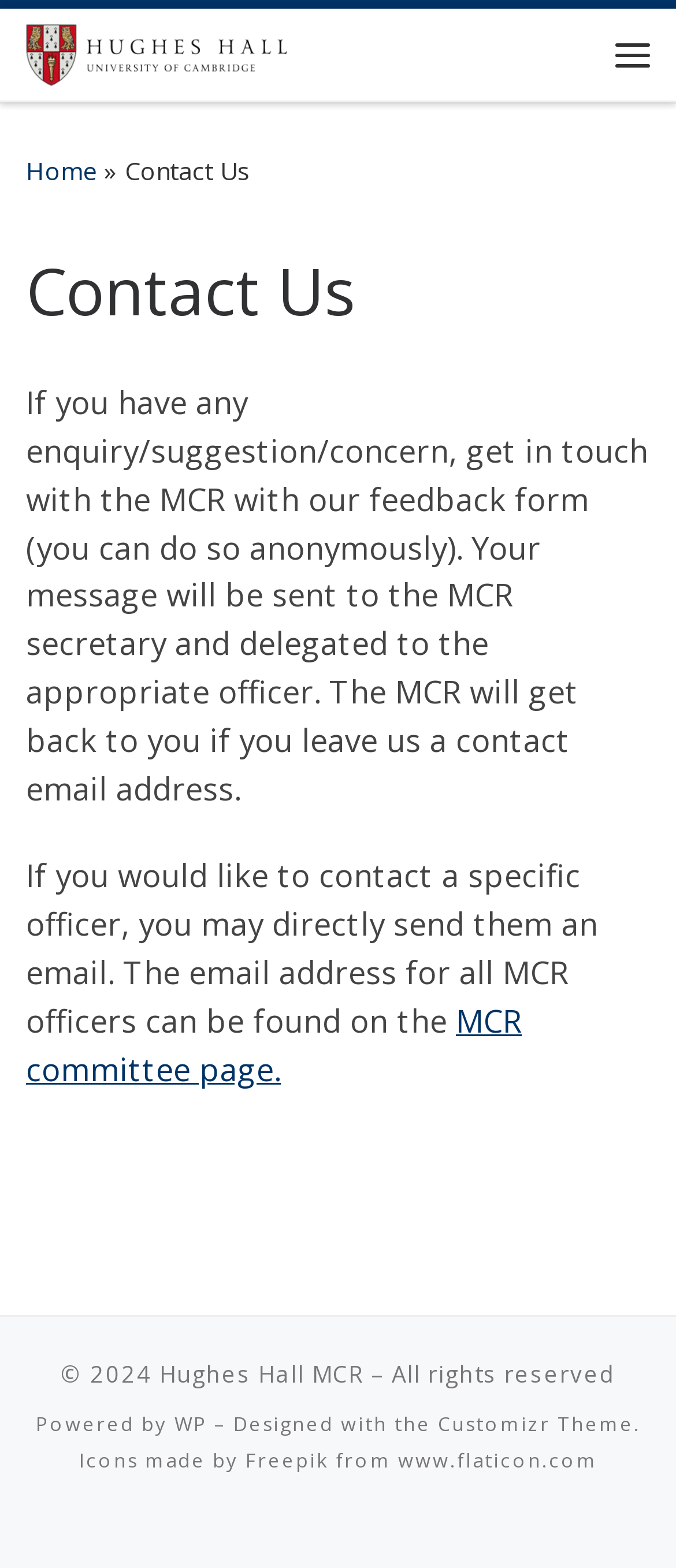What is the copyright year of this website?
Please provide a comprehensive and detailed answer to the question.

The copyright year is stated in the footer section of the webpage as '© 2024'.